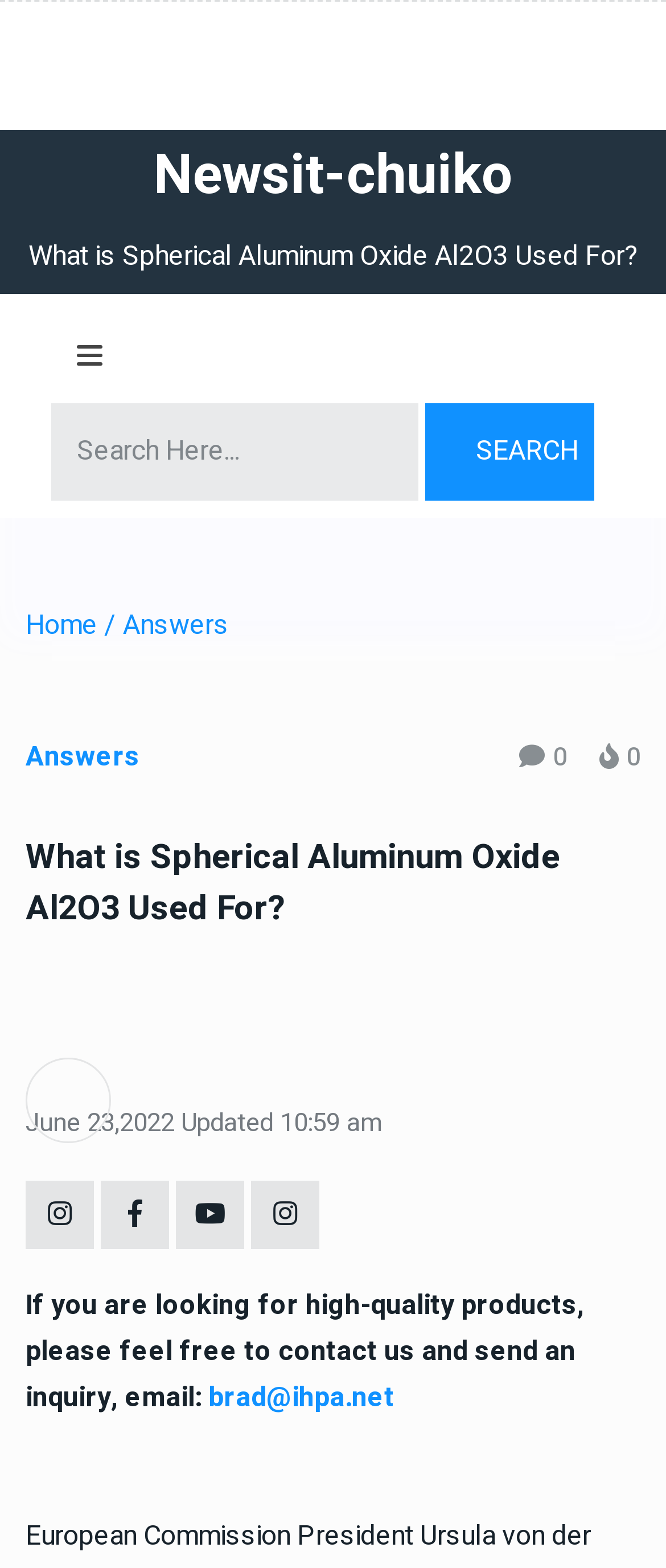What is the name of the forum where Ursula von der Leyen spoke?
Could you please answer the question thoroughly and with as much detail as possible?

From the meta description, we know that Ursula von der Leyen recently called on India and other countries to support sanctions against Russia over the Ukraine incident at a forum. Although the meta description is not directly visible on the webpage, it provides context about the webpage's content. On the webpage, there is no direct mention of the forum's name. However, based on the context provided by the meta description, we can infer that the webpage is related to the Raisina Dialogue forum.